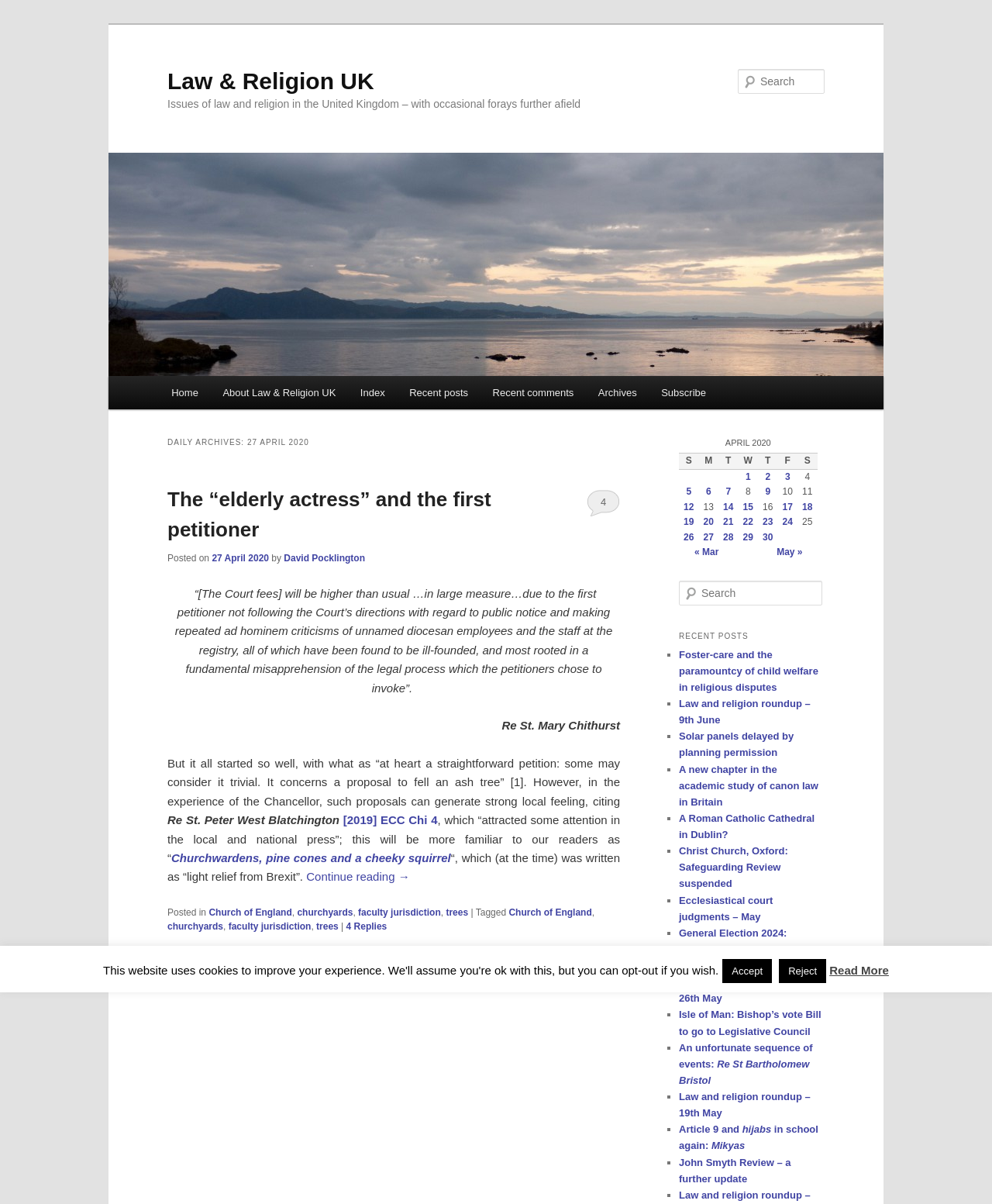How many comments are there on this article?
Use the information from the screenshot to give a comprehensive response to the question.

The number of comments can be found at the bottom of the article, where it says '4 Replies', indicating that there are 4 comments on this article.